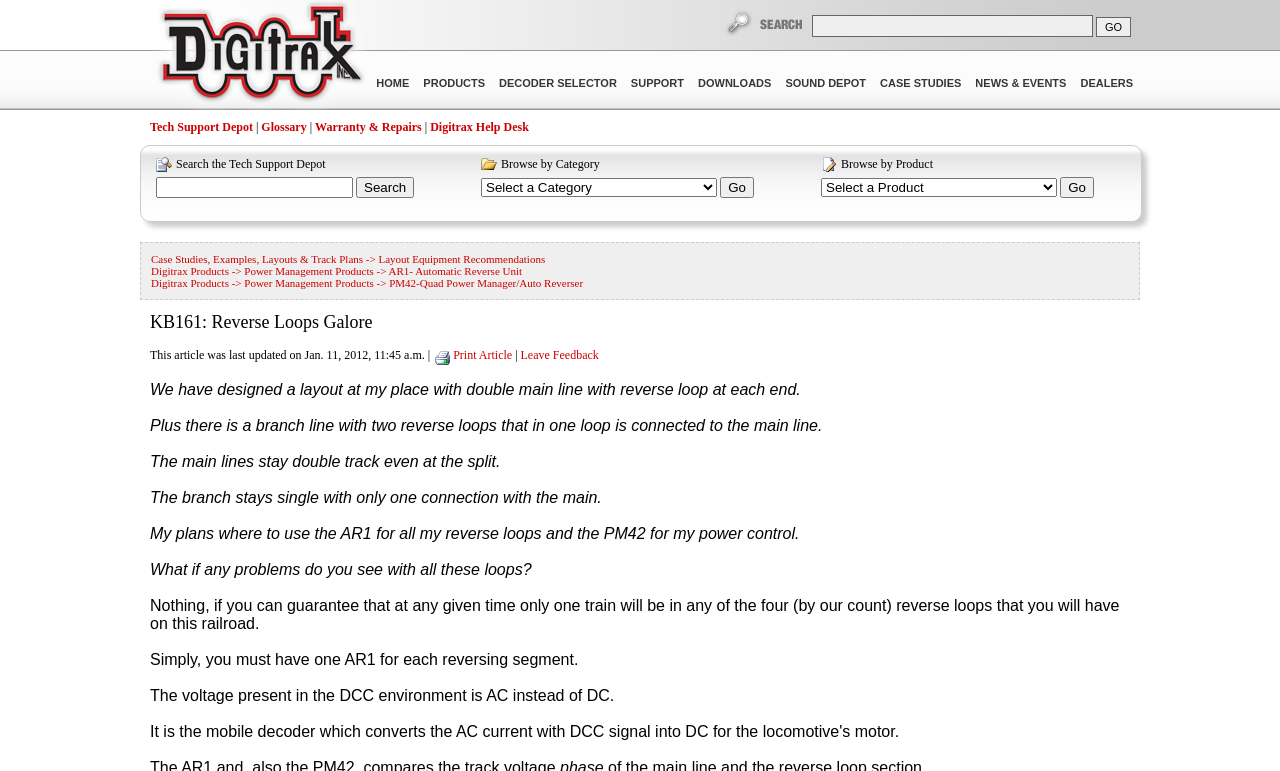Please locate and generate the primary heading on this webpage.

KB161: Reverse Loops Galore